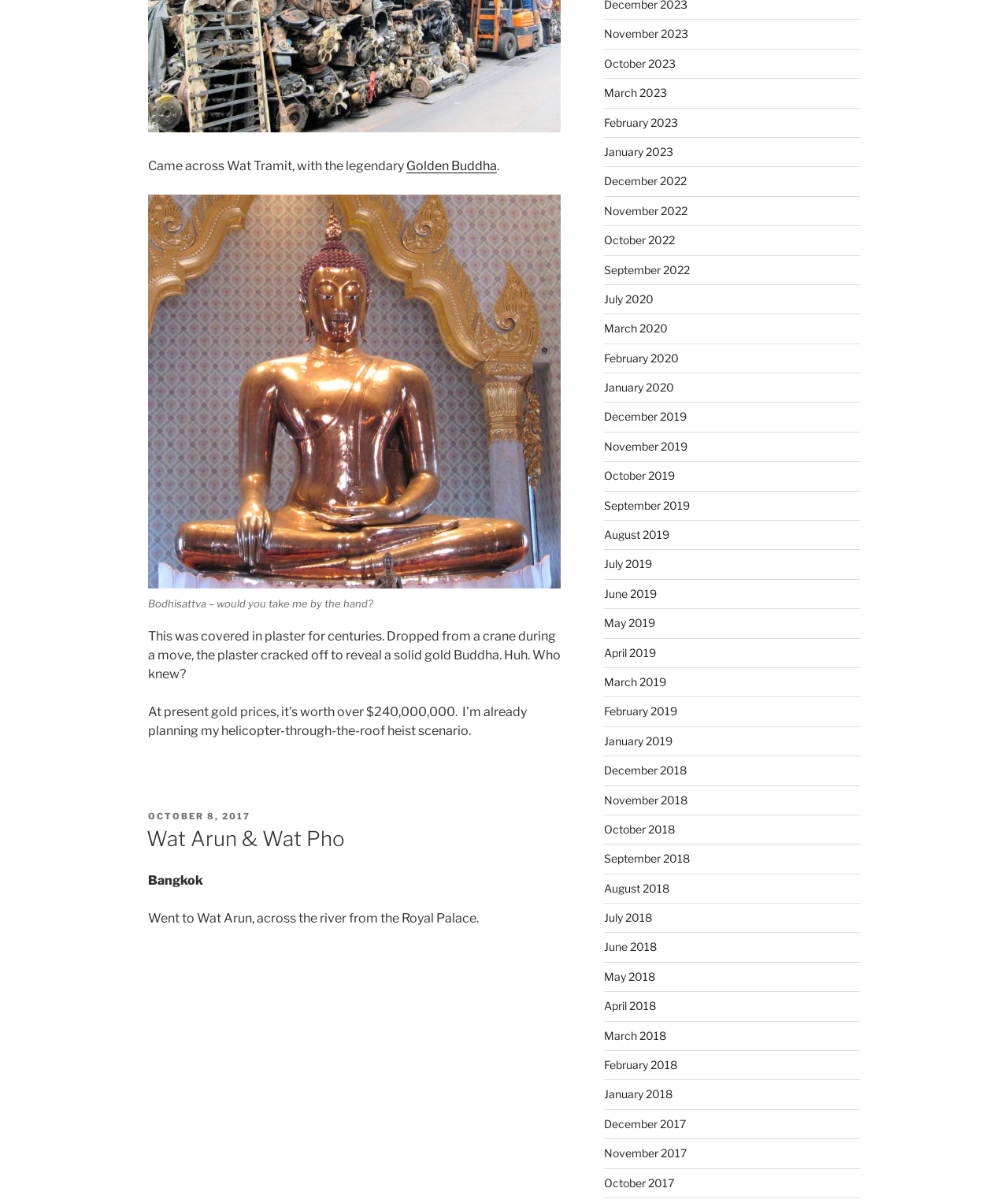Please provide the bounding box coordinates for the UI element as described: "Wat Arun & Wat Pho". The coordinates must be four floats between 0 and 1, represented as [left, top, right, bottom].

[0.145, 0.687, 0.342, 0.708]